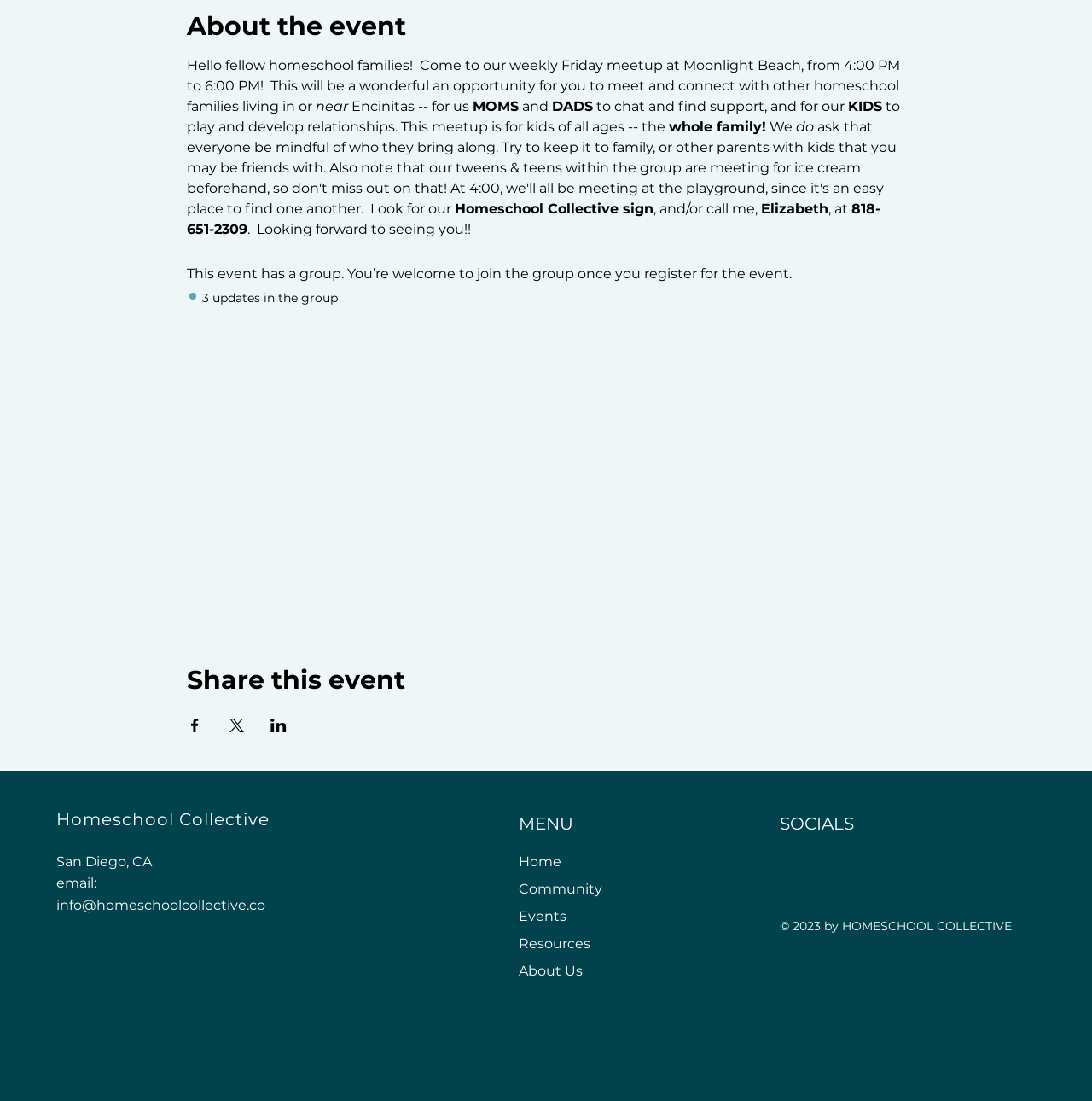What is the name of the organization hosting the event?
From the details in the image, provide a complete and detailed answer to the question.

The name of the organization is mentioned in the text as 'Homeschool Collective sign' and also as a link 'Homeschool Collective' at the bottom of the page.